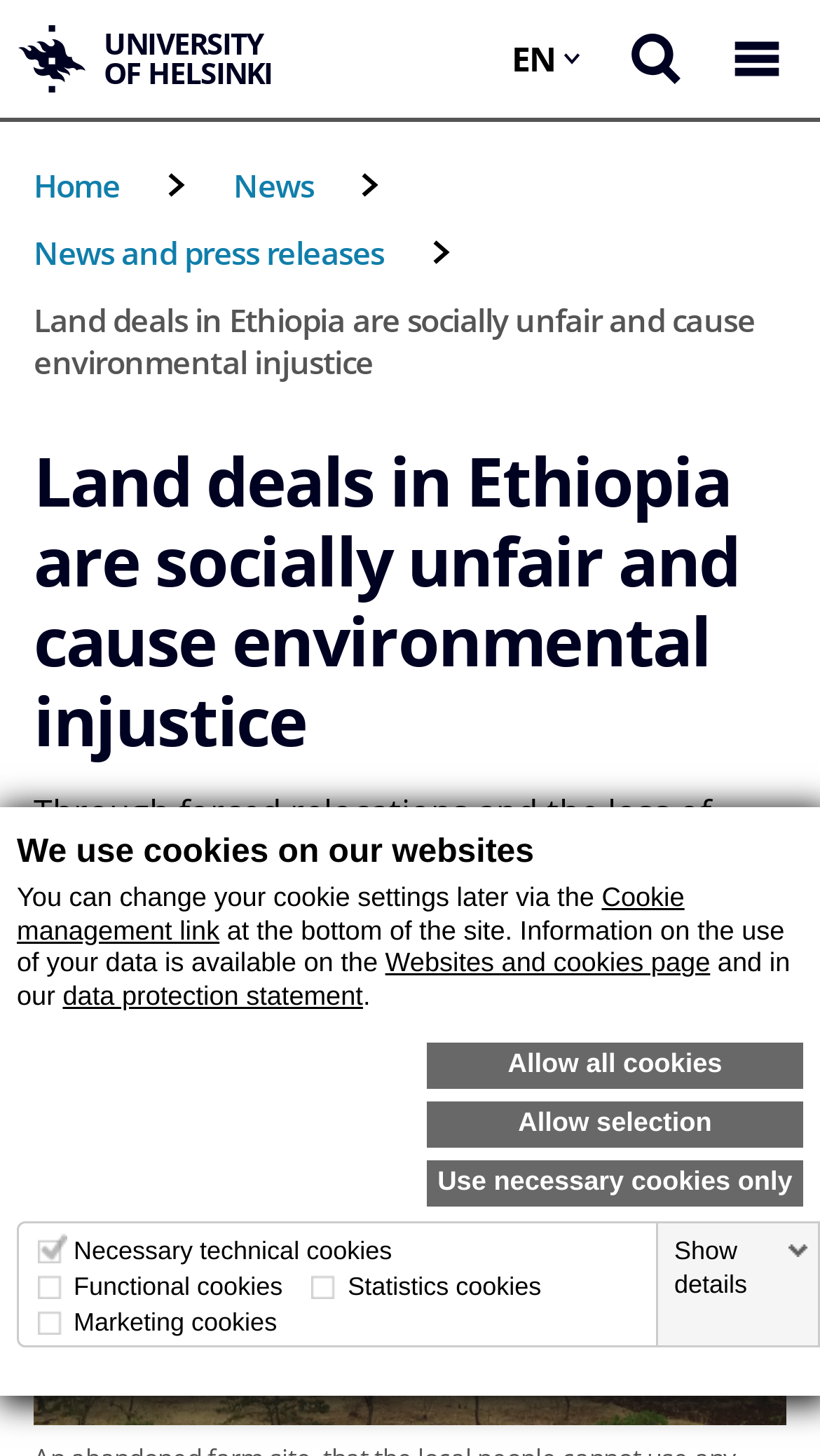Specify the bounding box coordinates of the element's region that should be clicked to achieve the following instruction: "Open the language menu". The bounding box coordinates consist of four float numbers between 0 and 1, in the format [left, top, right, bottom].

[0.598, 0.0, 0.733, 0.081]